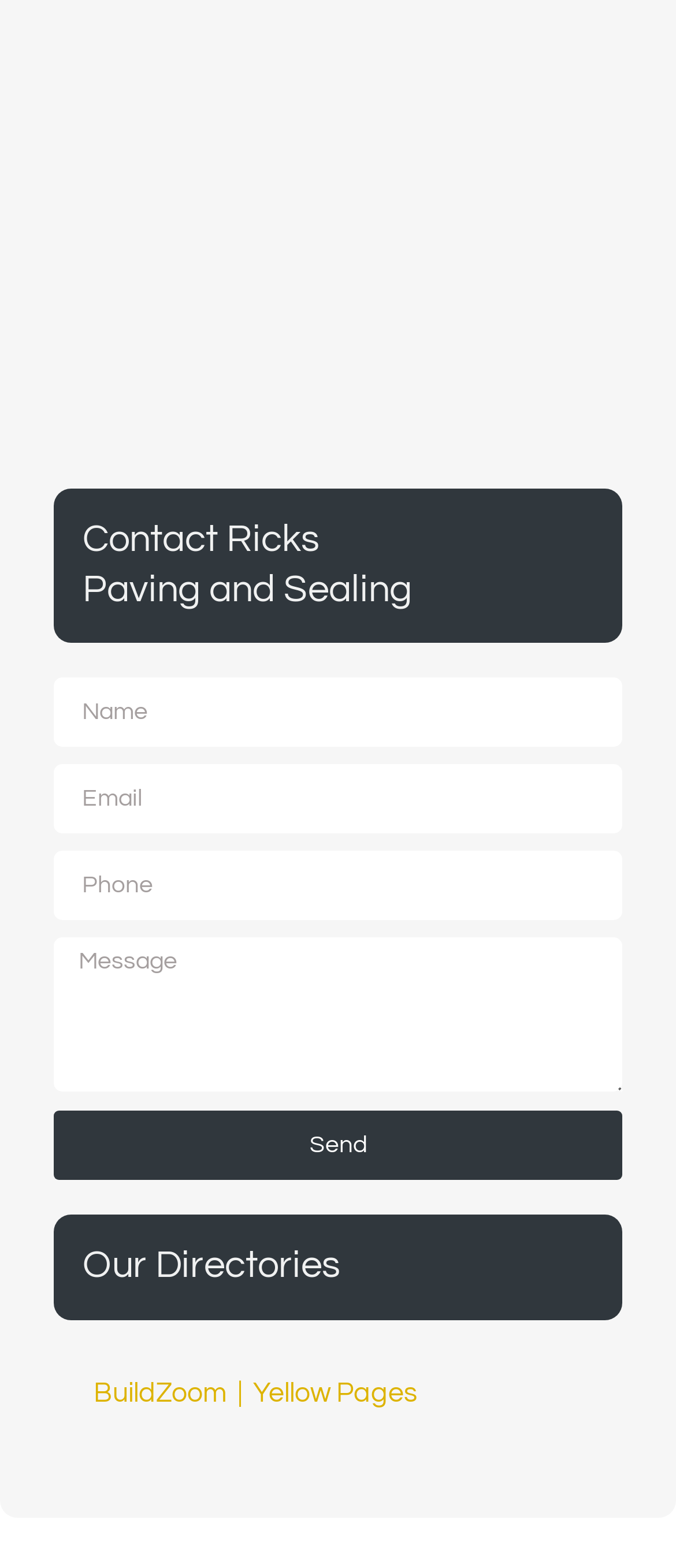Find the bounding box of the UI element described as follows: "EMS Artifact".

None